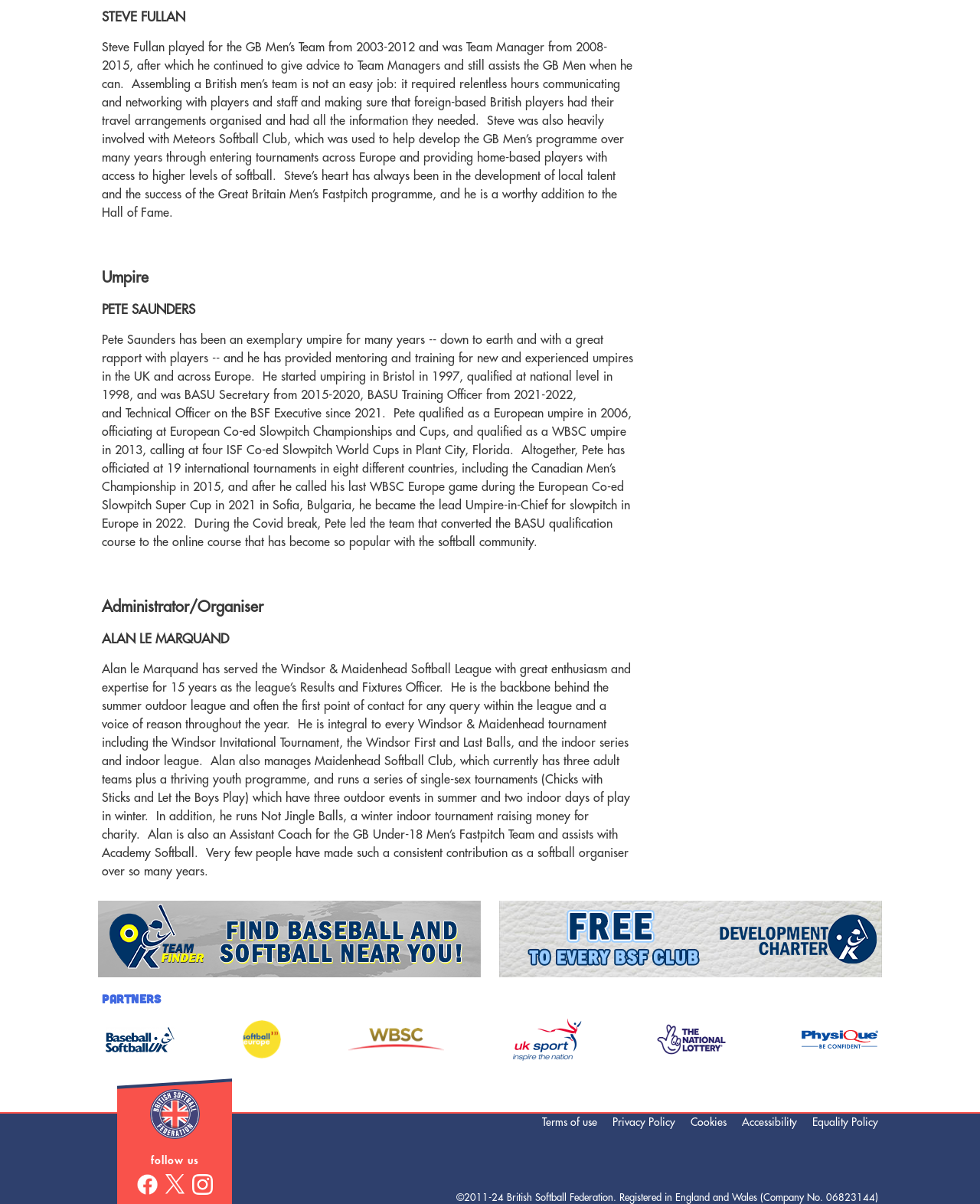Find the bounding box coordinates of the clickable region needed to perform the following instruction: "Click on Team Finder". The coordinates should be provided as four float numbers between 0 and 1, i.e., [left, top, right, bottom].

[0.1, 0.748, 0.491, 0.815]